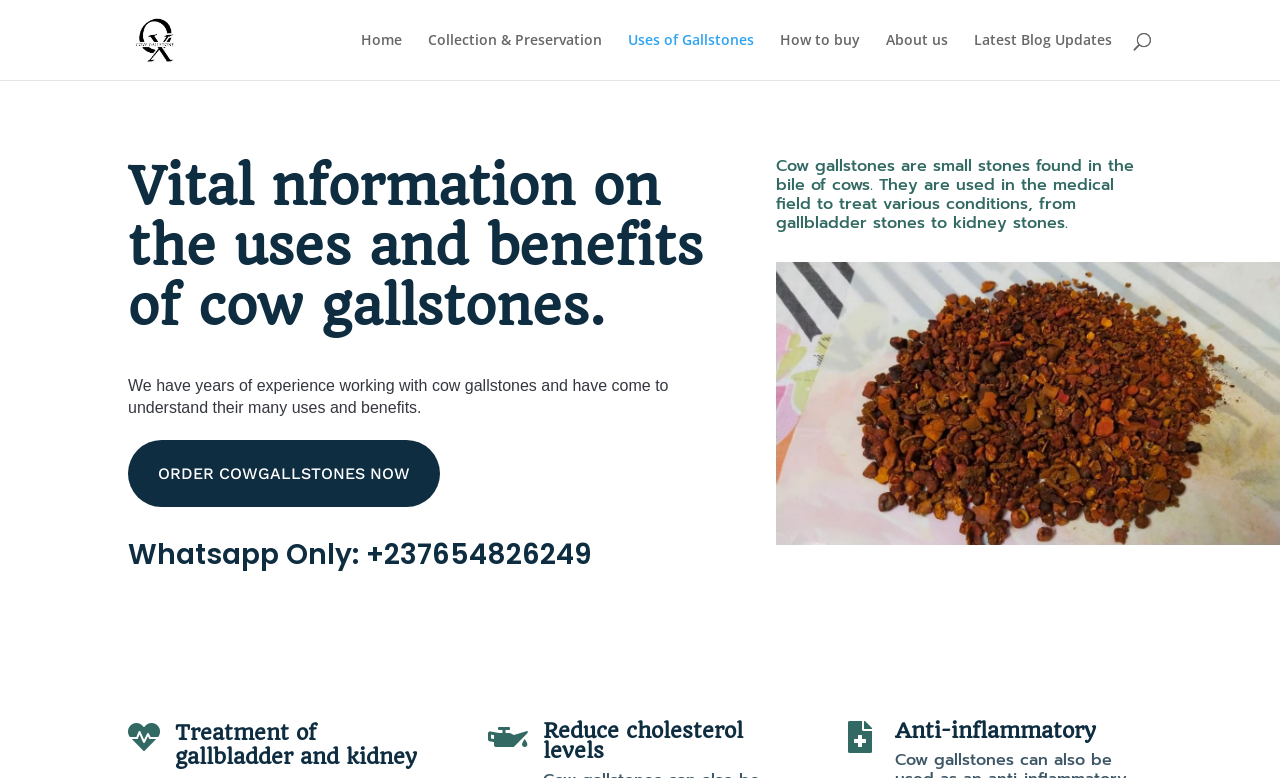Please determine the bounding box coordinates of the element to click in order to execute the following instruction: "Order cow gallstones now". The coordinates should be four float numbers between 0 and 1, specified as [left, top, right, bottom].

[0.1, 0.565, 0.344, 0.652]